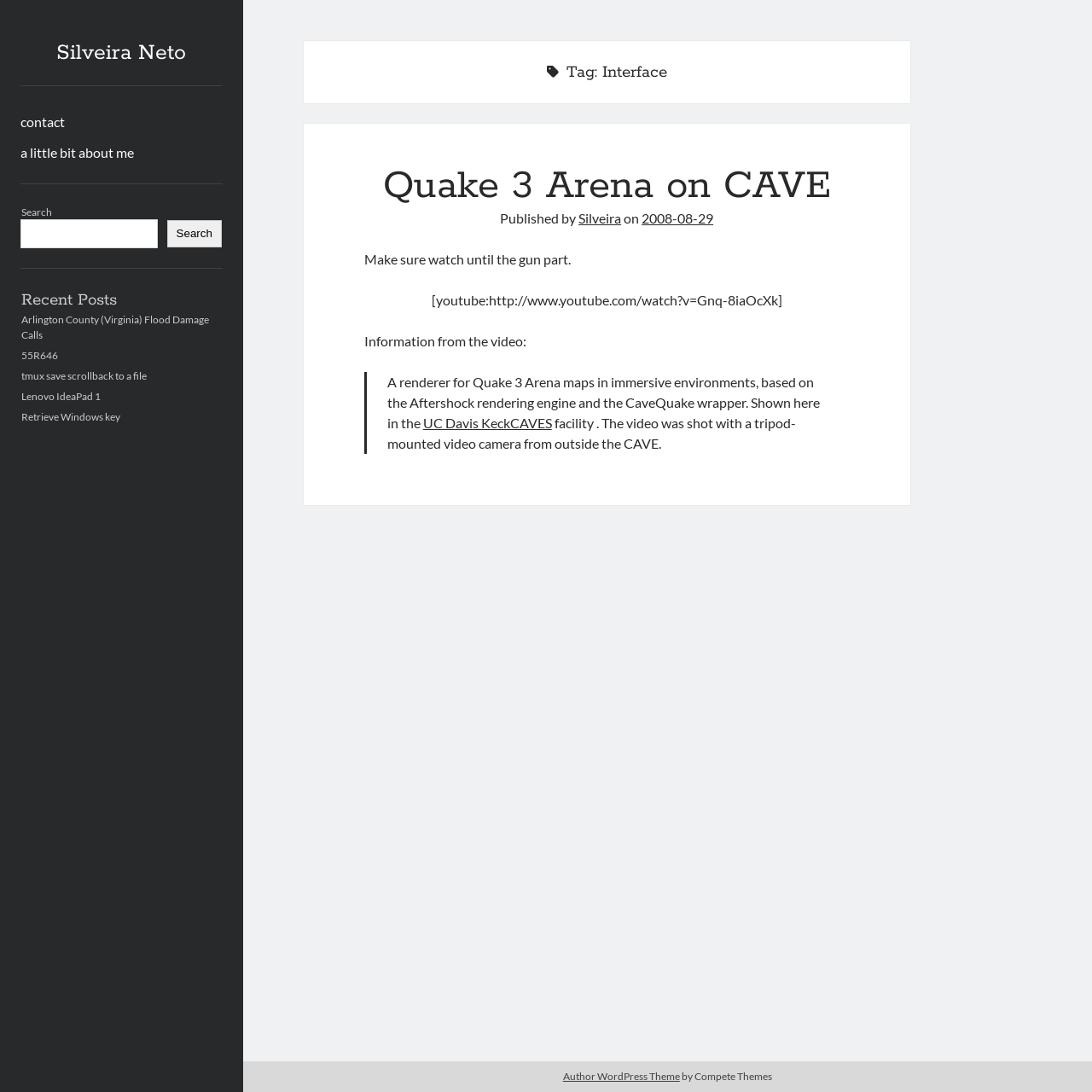Kindly respond to the following question with a single word or a brief phrase: 
What is the name of the author?

Silveira